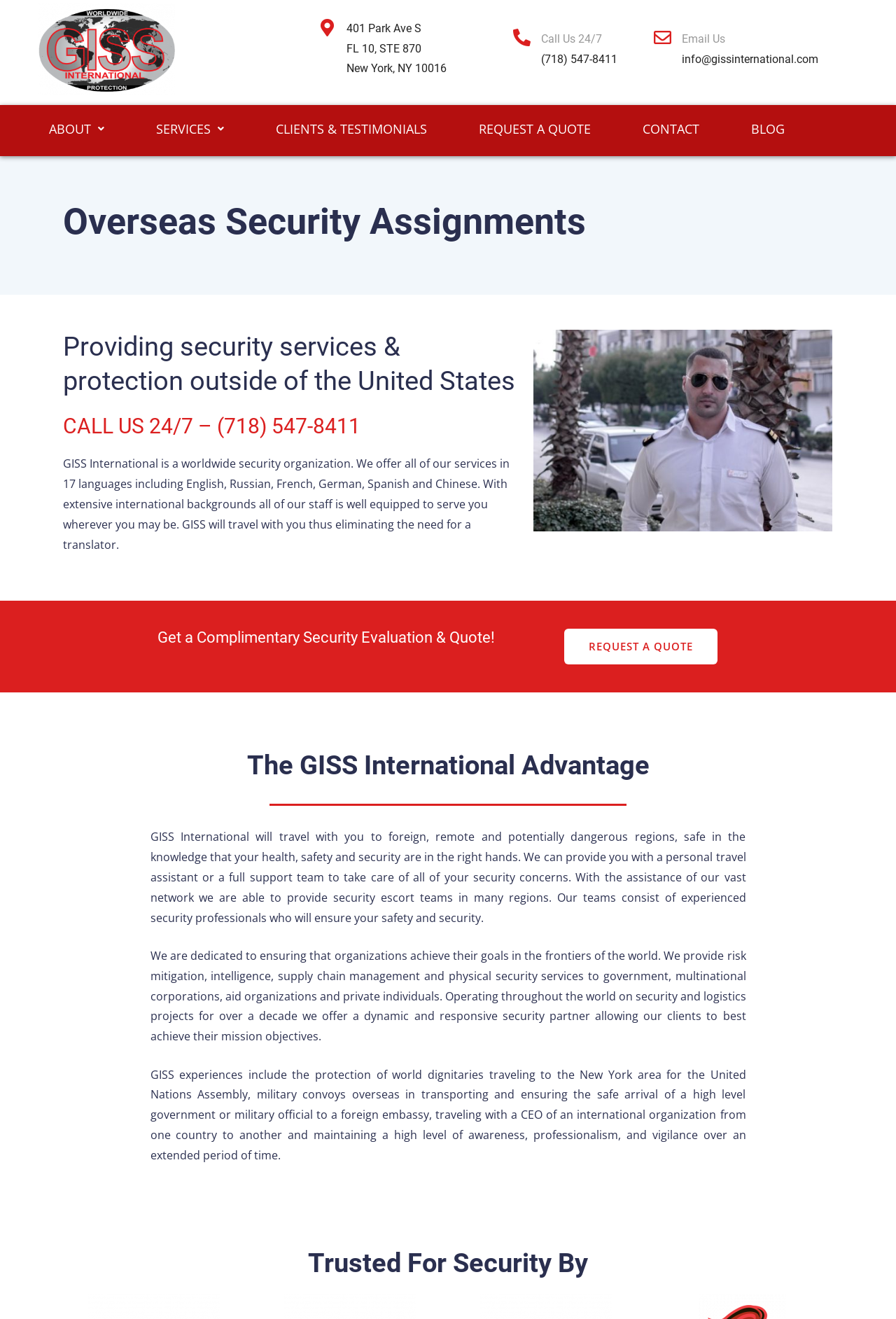Identify the bounding box coordinates necessary to click and complete the given instruction: "Learn more about GISS International".

[0.043, 0.088, 0.128, 0.108]